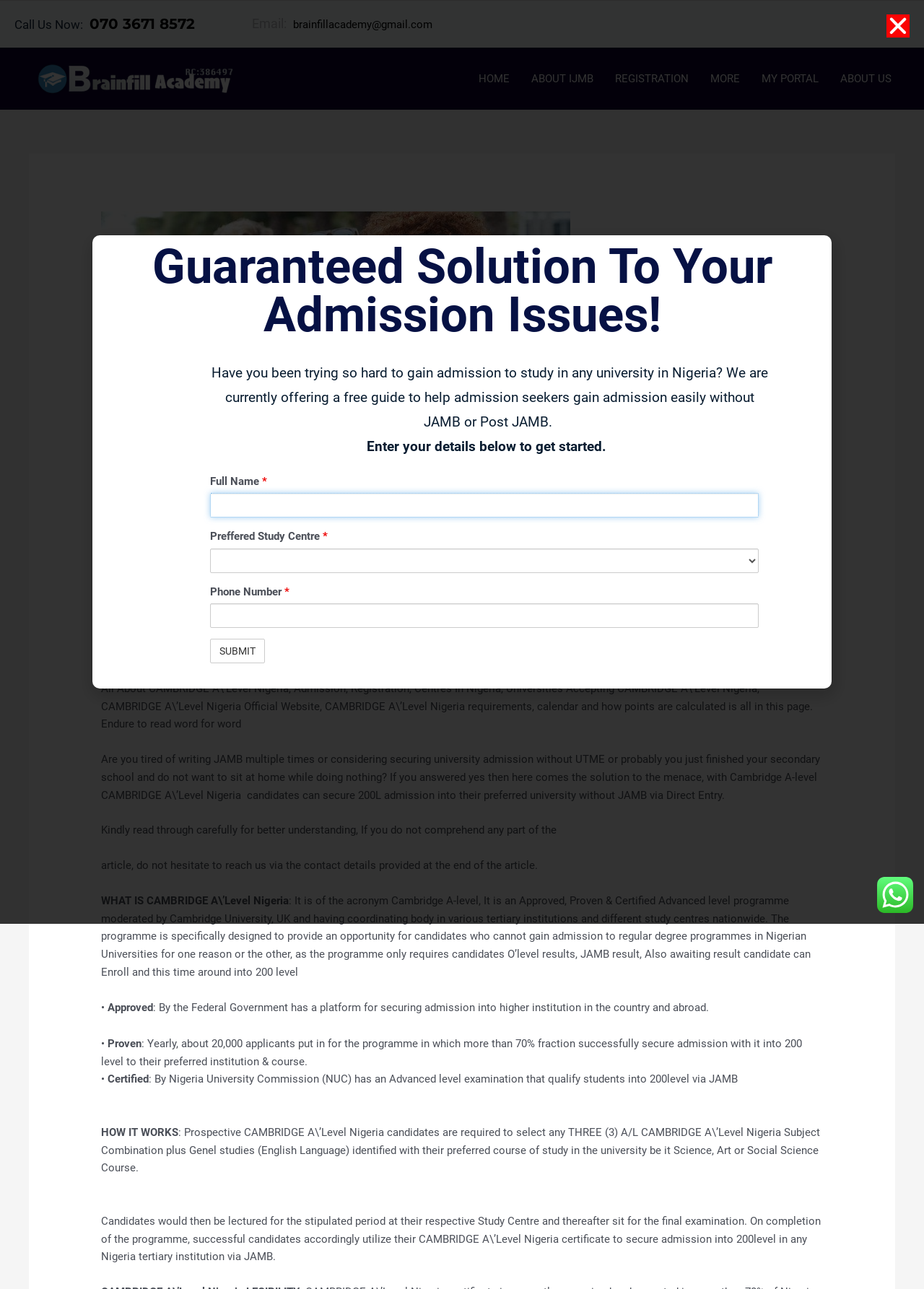Locate the bounding box coordinates of the element that needs to be clicked to carry out the instruction: "Close the popup". The coordinates should be given as four float numbers ranging from 0 to 1, i.e., [left, top, right, bottom].

[0.959, 0.011, 0.984, 0.029]